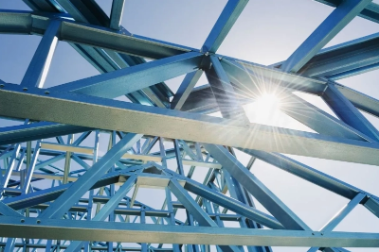Please answer the following question using a single word or phrase: 
What is the source of light in the scene?

Sunlight